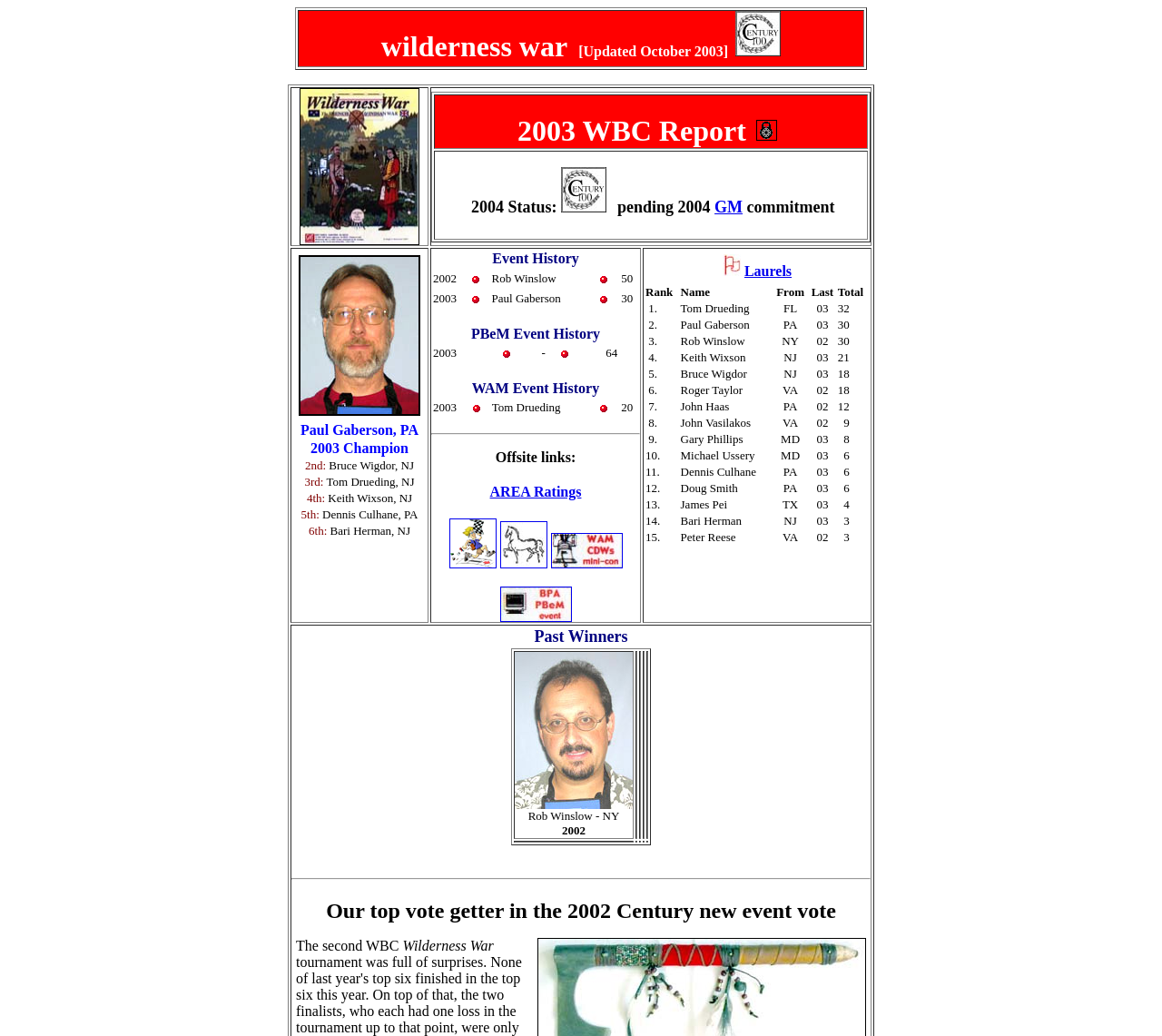Find the bounding box coordinates for the area that should be clicked to accomplish the instruction: "Click the link to view 2004 Status".

[0.483, 0.168, 0.522, 0.214]